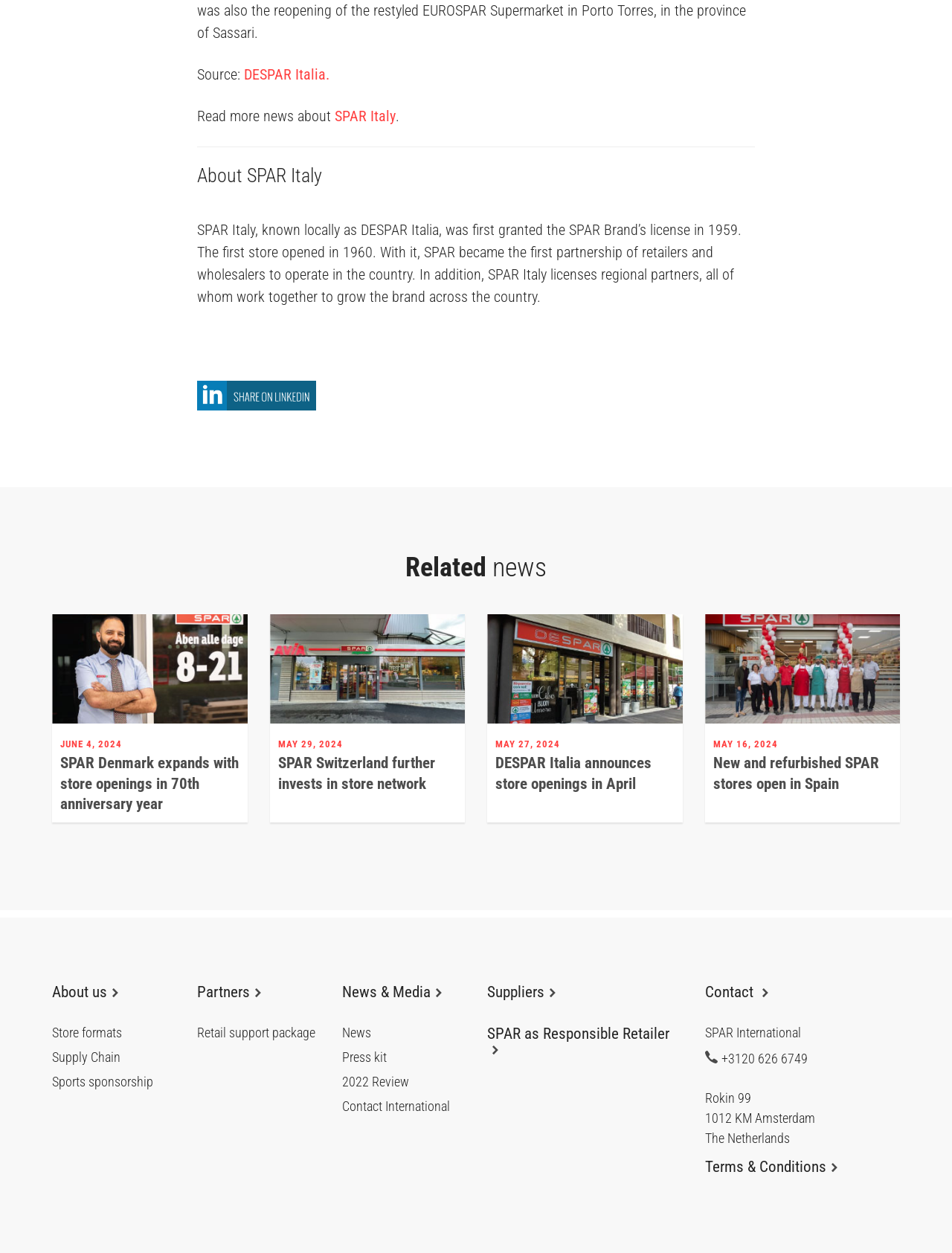Provide your answer in one word or a succinct phrase for the question: 
How many related news articles are listed on this page?

4